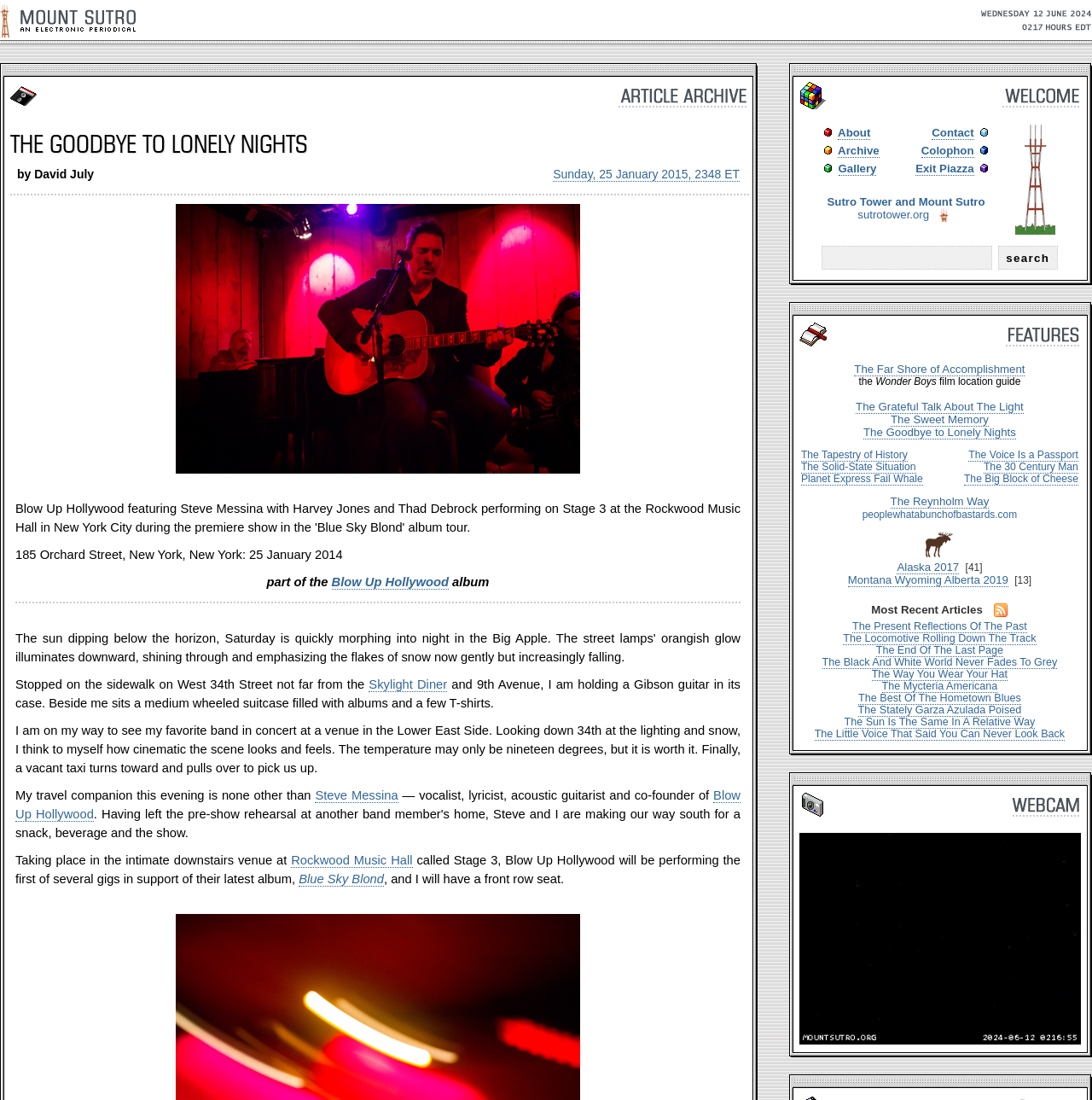Kindly determine the bounding box coordinates for the area that needs to be clicked to execute this instruction: "browse Categories".

None